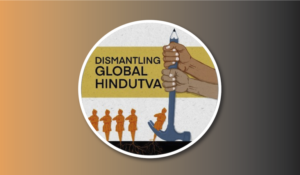Respond to the question with just a single word or phrase: 
What is the color of the text?

Bold